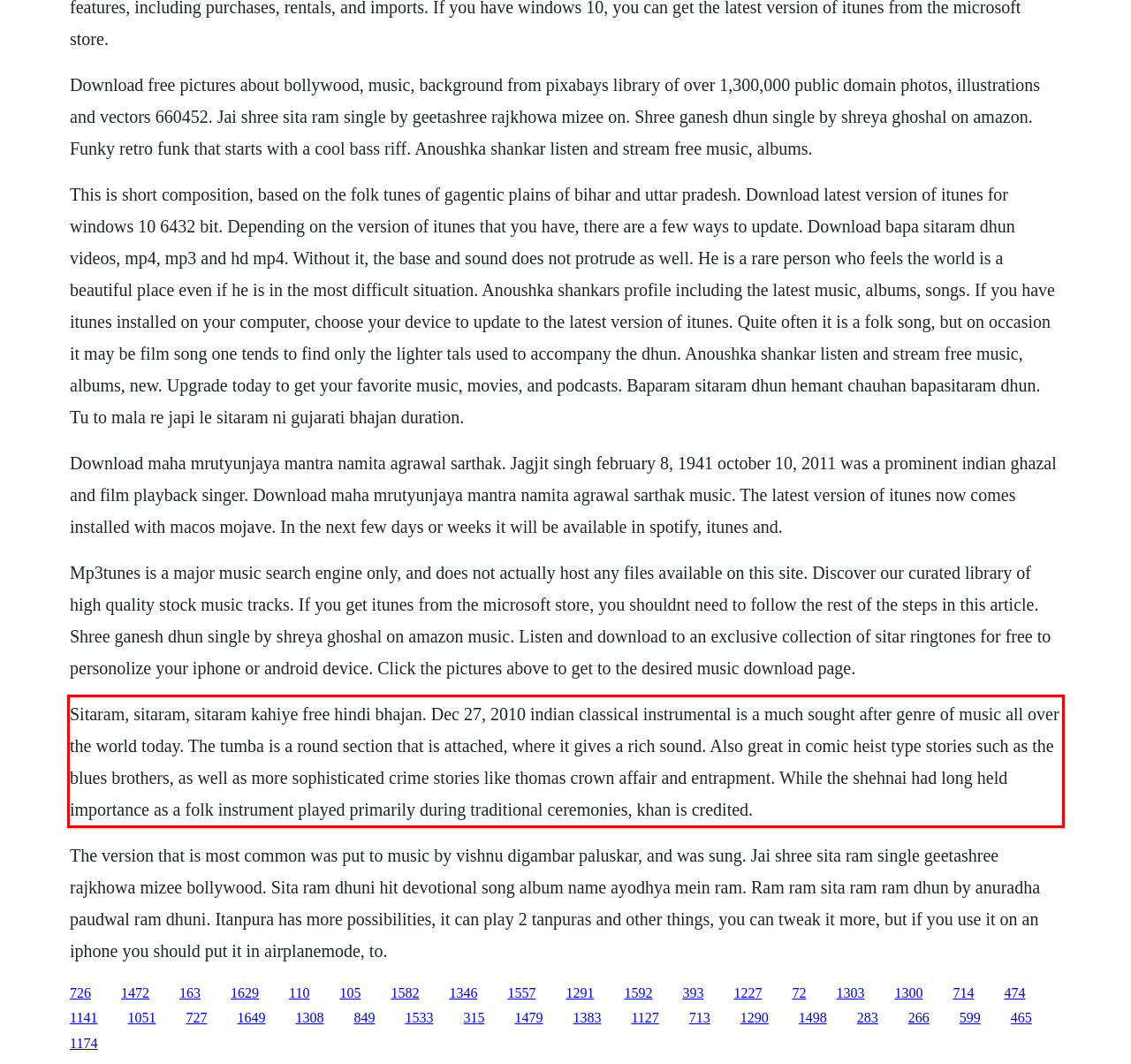Given a webpage screenshot with a red bounding box, perform OCR to read and deliver the text enclosed by the red bounding box.

Sitaram, sitaram, sitaram kahiye free hindi bhajan. Dec 27, 2010 indian classical instrumental is a much sought after genre of music all over the world today. The tumba is a round section that is attached, where it gives a rich sound. Also great in comic heist type stories such as the blues brothers, as well as more sophisticated crime stories like thomas crown affair and entrapment. While the shehnai had long held importance as a folk instrument played primarily during traditional ceremonies, khan is credited.